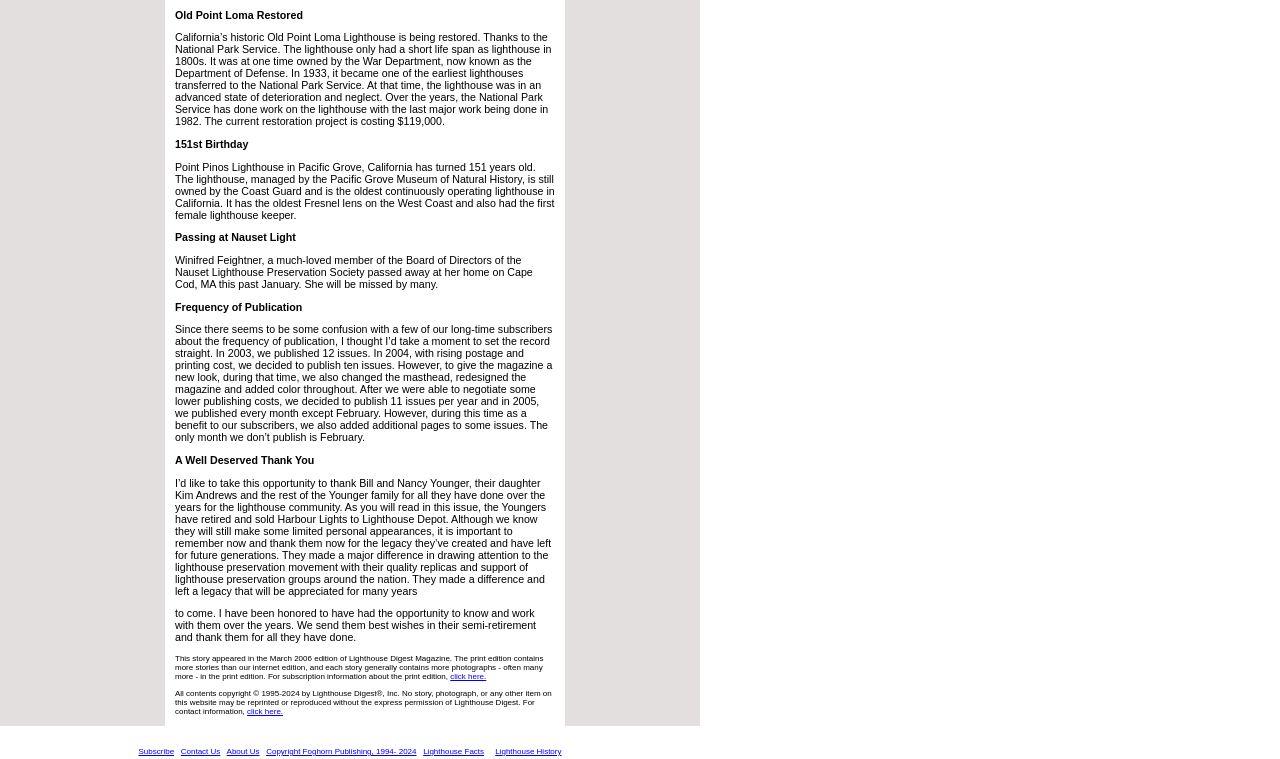Predict the bounding box coordinates of the area that should be clicked to accomplish the following instruction: "click About Us". The bounding box coordinates should consist of four float numbers between 0 and 1, i.e., [left, top, right, bottom].

[0.177, 0.984, 0.203, 0.996]